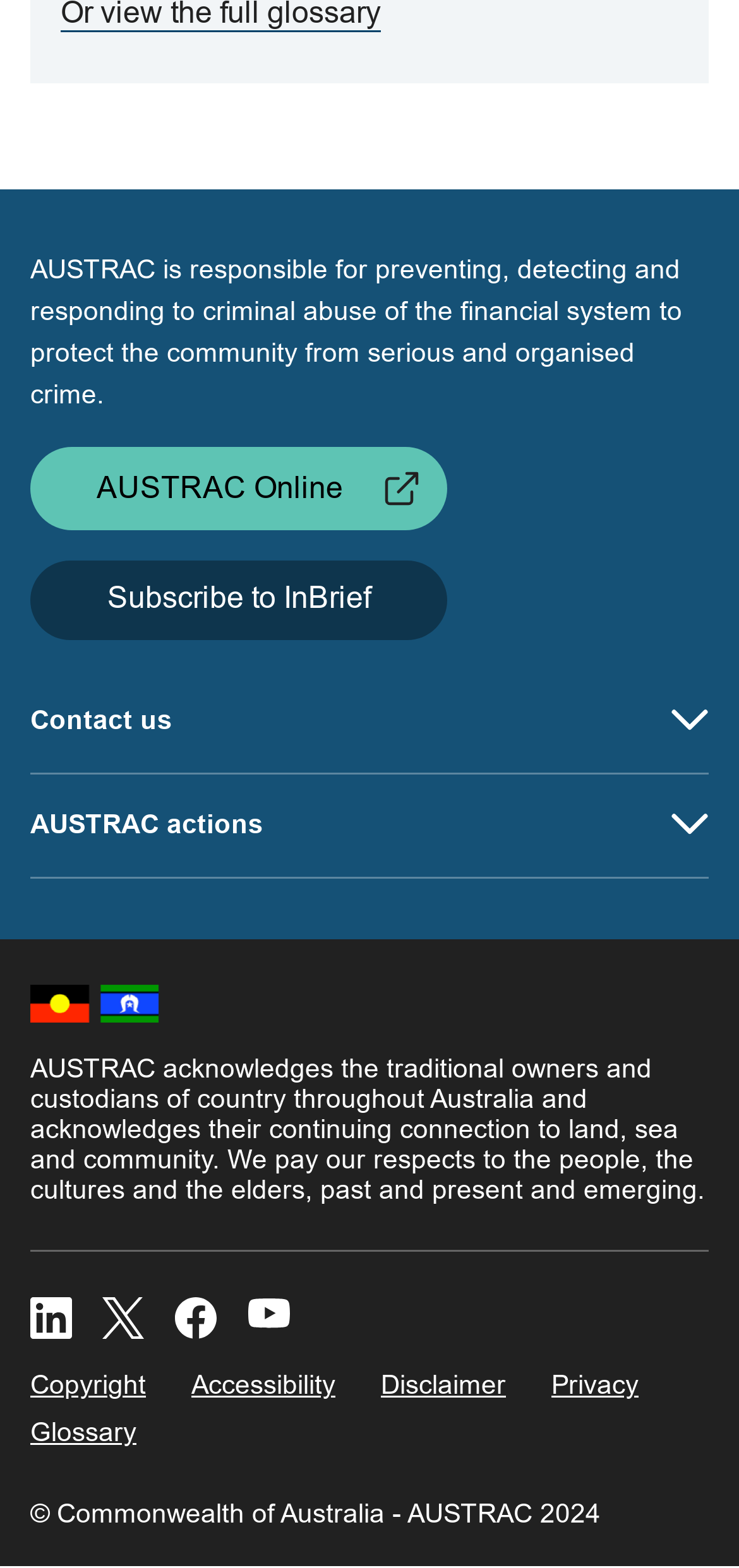Please identify the bounding box coordinates of the element that needs to be clicked to execute the following command: "visit Rekab Advice website". Provide the bounding box using four float numbers between 0 and 1, formatted as [left, top, right, bottom].

None